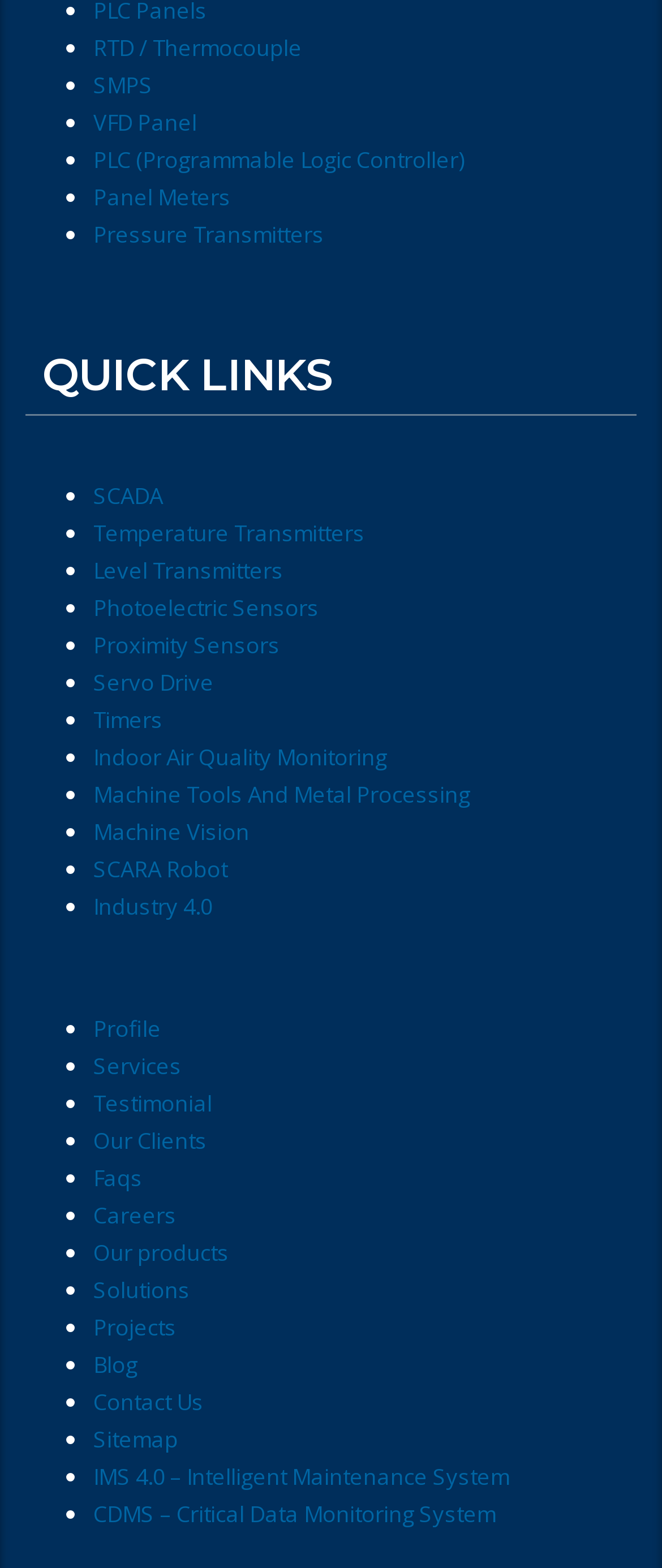Find the bounding box coordinates for the HTML element described as: "Servo Drive". The coordinates should consist of four float values between 0 and 1, i.e., [left, top, right, bottom].

[0.141, 0.426, 0.323, 0.445]